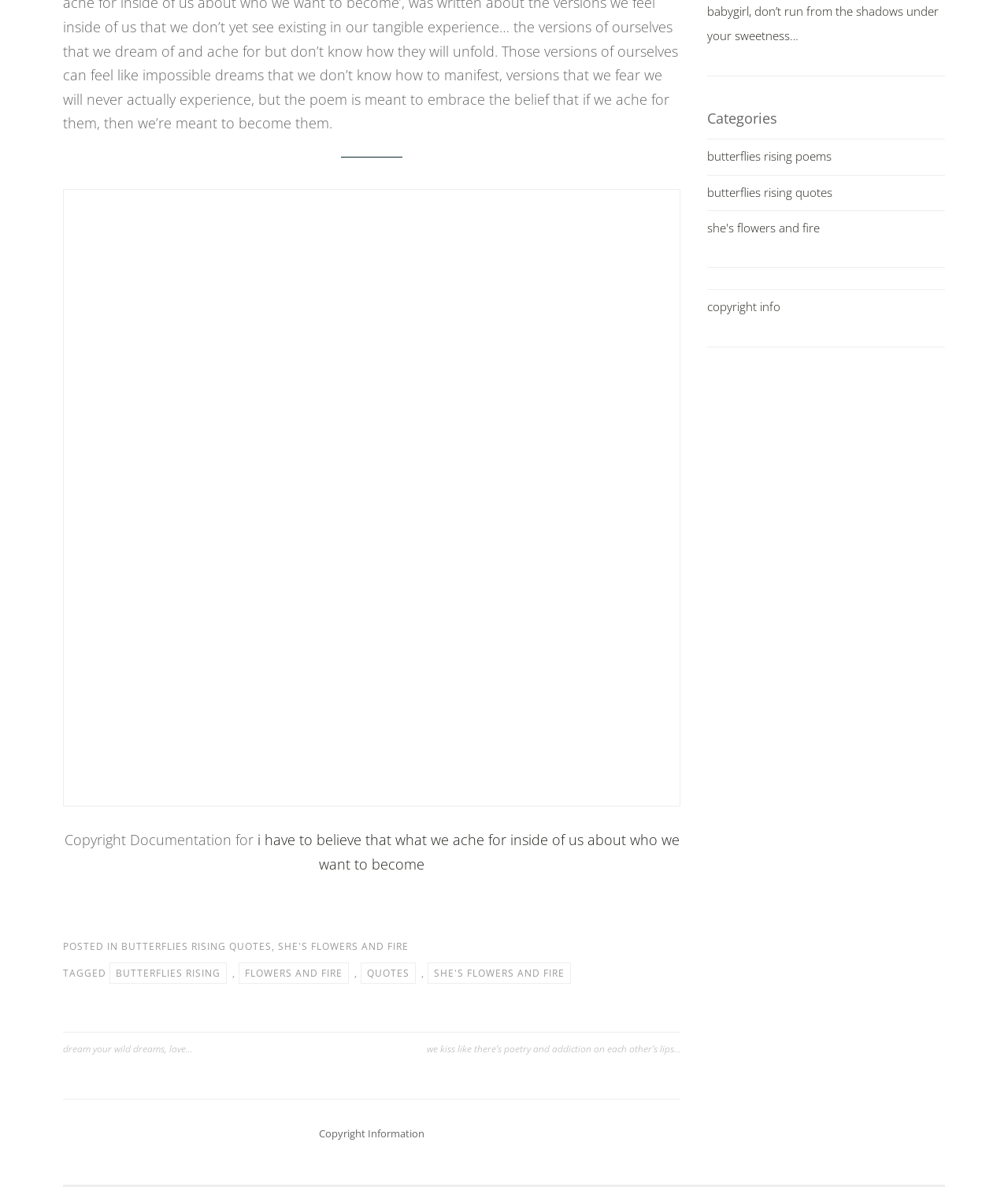Pinpoint the bounding box coordinates of the element you need to click to execute the following instruction: "Click on the 'Sharp Drivers' link". The bounding box should be represented by four float numbers between 0 and 1, in the format [left, top, right, bottom].

None